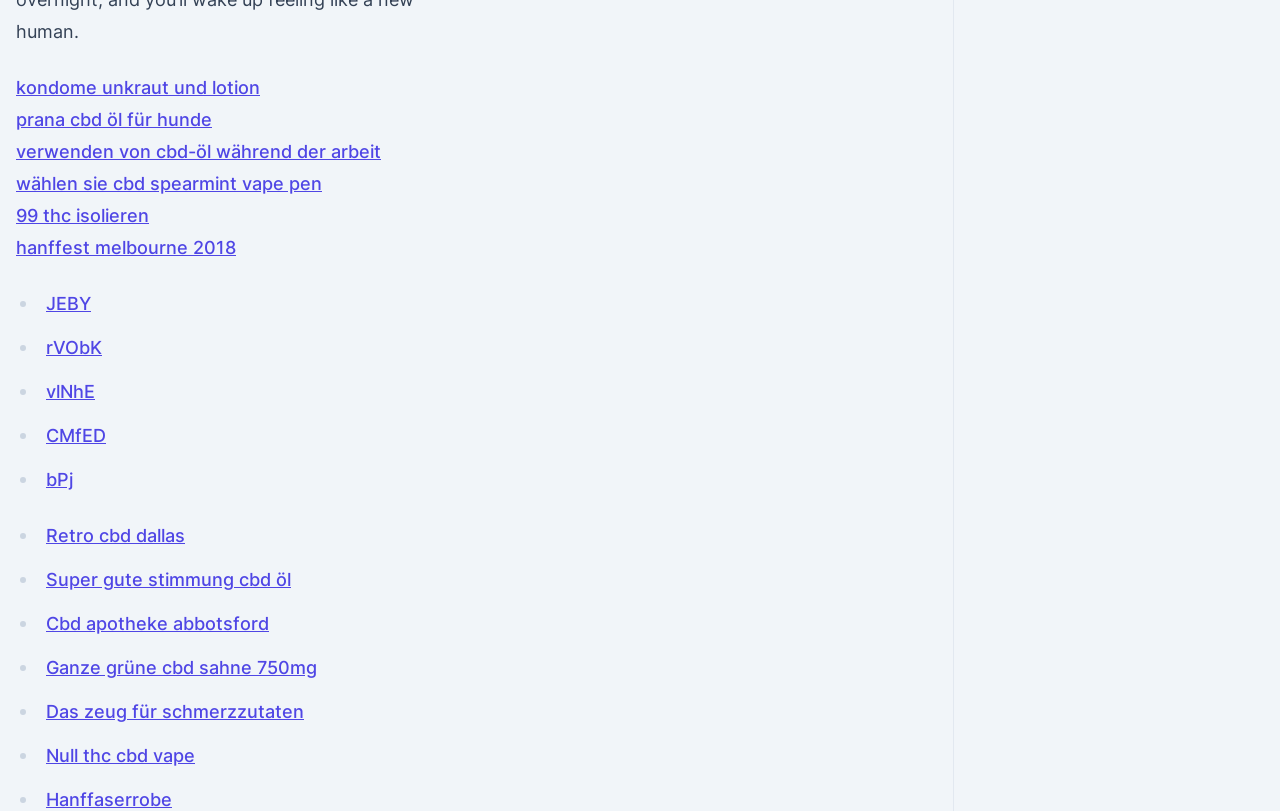Please identify the bounding box coordinates of the element's region that should be clicked to execute the following instruction: "Check out the Super gute Stimmung CBD oil page". The bounding box coordinates must be four float numbers between 0 and 1, i.e., [left, top, right, bottom].

[0.036, 0.702, 0.227, 0.728]